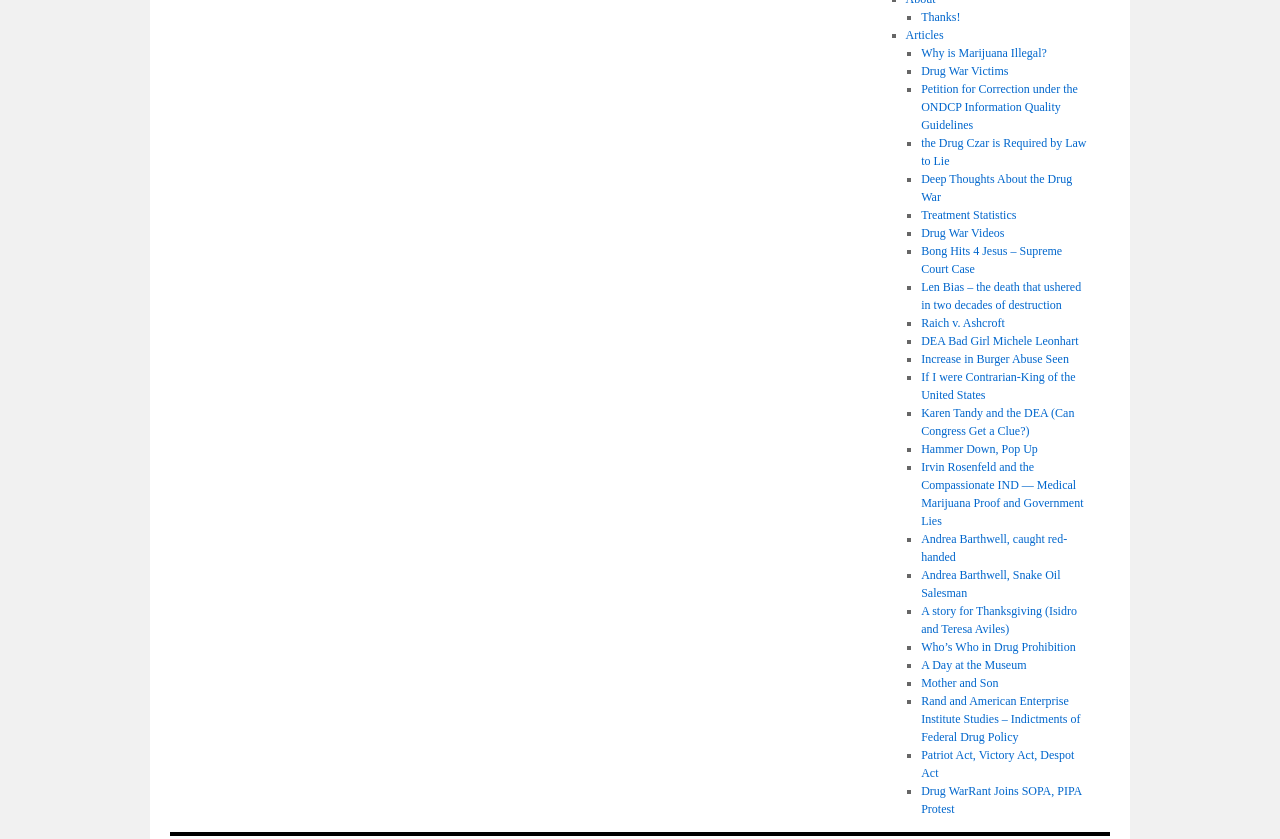Is the webpage a list of articles?
Please look at the screenshot and answer in one word or a short phrase.

Yes